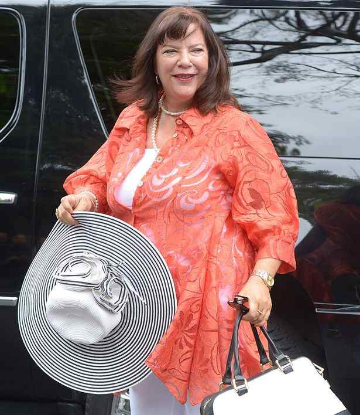Describe all the elements in the image with great detail.

In this vibrant image, Karen Houghton, famously known as the sister of Kris Jenner, showcases her unique style and charm. Wearing a bright, floral-patterned orange blouse complemented by white pants, she exudes confidence and flair. Her accessories include a large, stylish sunhat adorned with a decorative band and a chic handbag, adding a fashionable touch. The background hints at an upscale environment, perhaps indicating a social outing or event. With her warm smile, Houghton radiates positivity, embodying a blend of casual elegance fitting for a figure in the public eye.